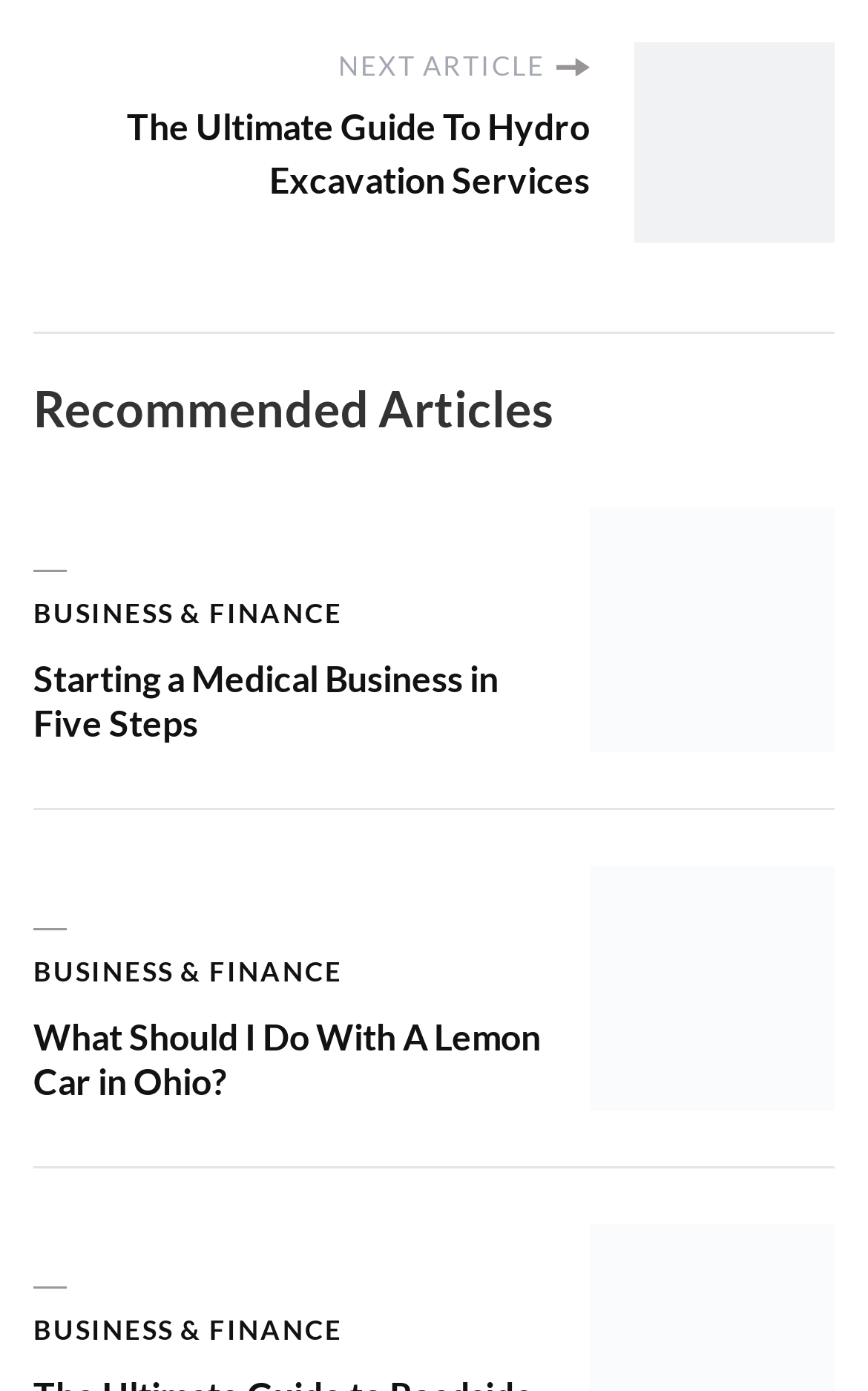Review the image closely and give a comprehensive answer to the question: How many images are there in the second recommended article?

I inspected the second recommended article element [67] and found one image element [164] inside it, which is an image related to the article 'What Should I Do With A Lemon Car in Ohio?'.